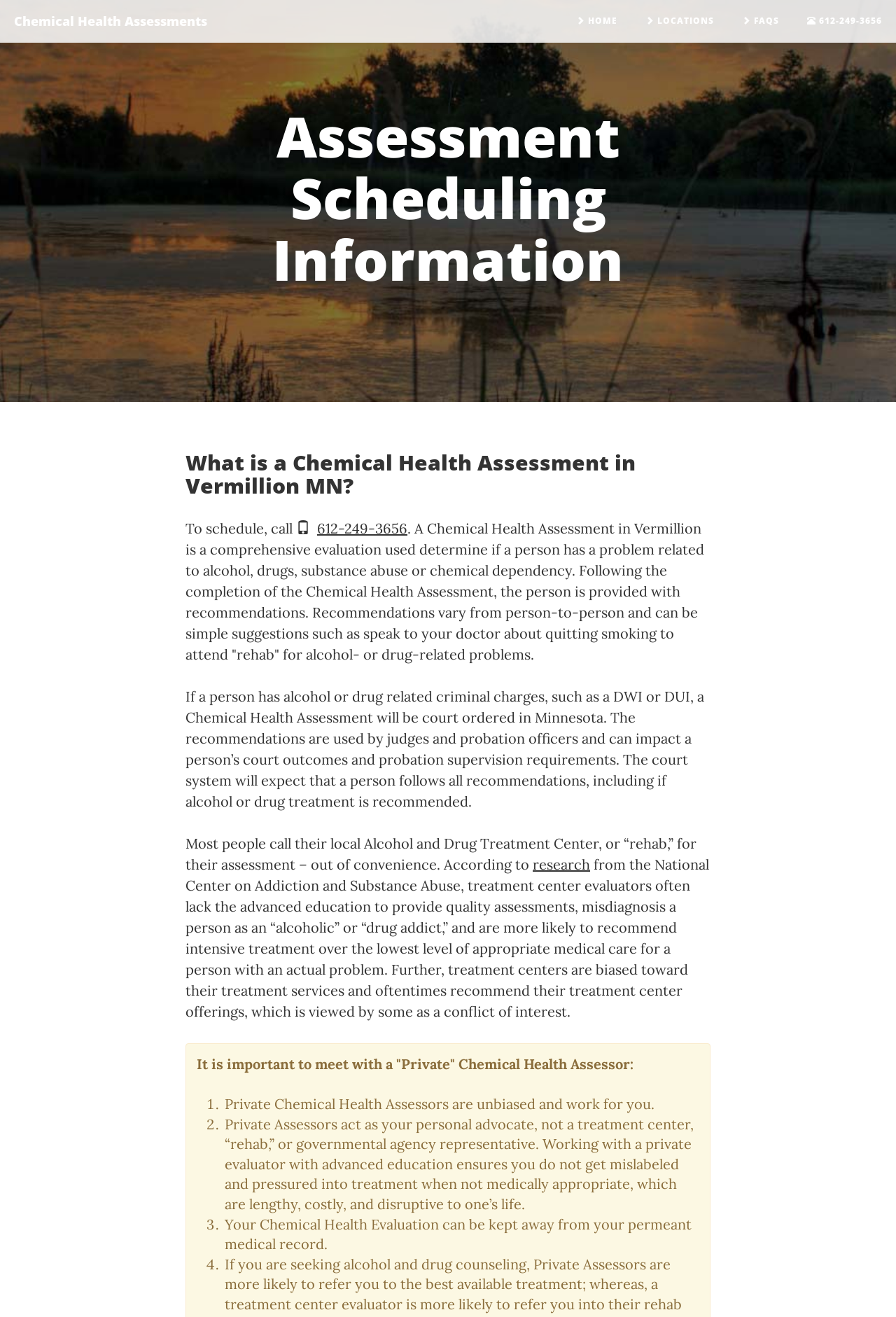Please reply with a single word or brief phrase to the question: 
How many advantages of private Chemical Health Assessors are listed?

4